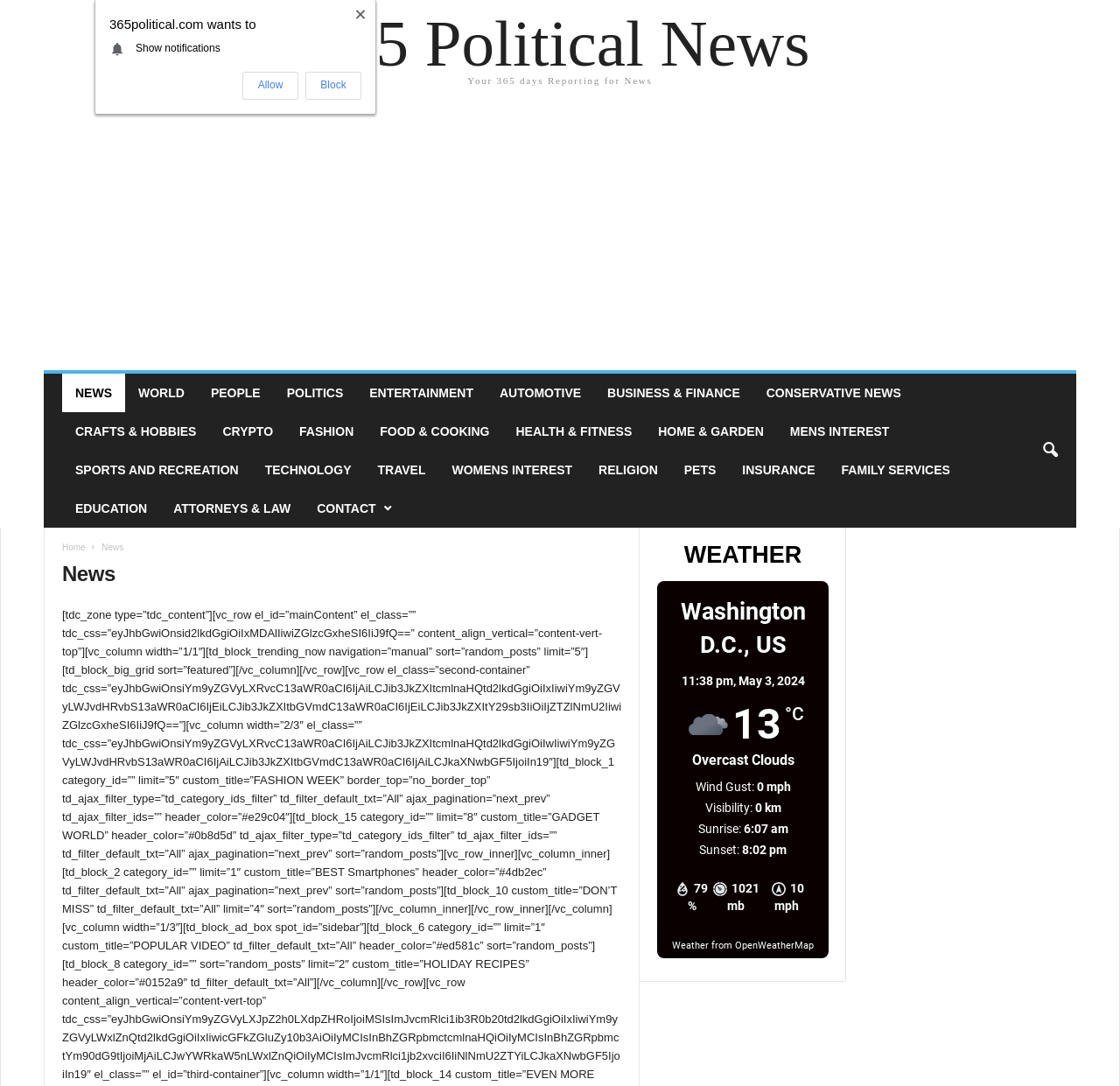Please determine the bounding box coordinates of the section I need to click to accomplish this instruction: "Click on Weather from OpenWeatherMap".

[0.6, 0.865, 0.727, 0.876]